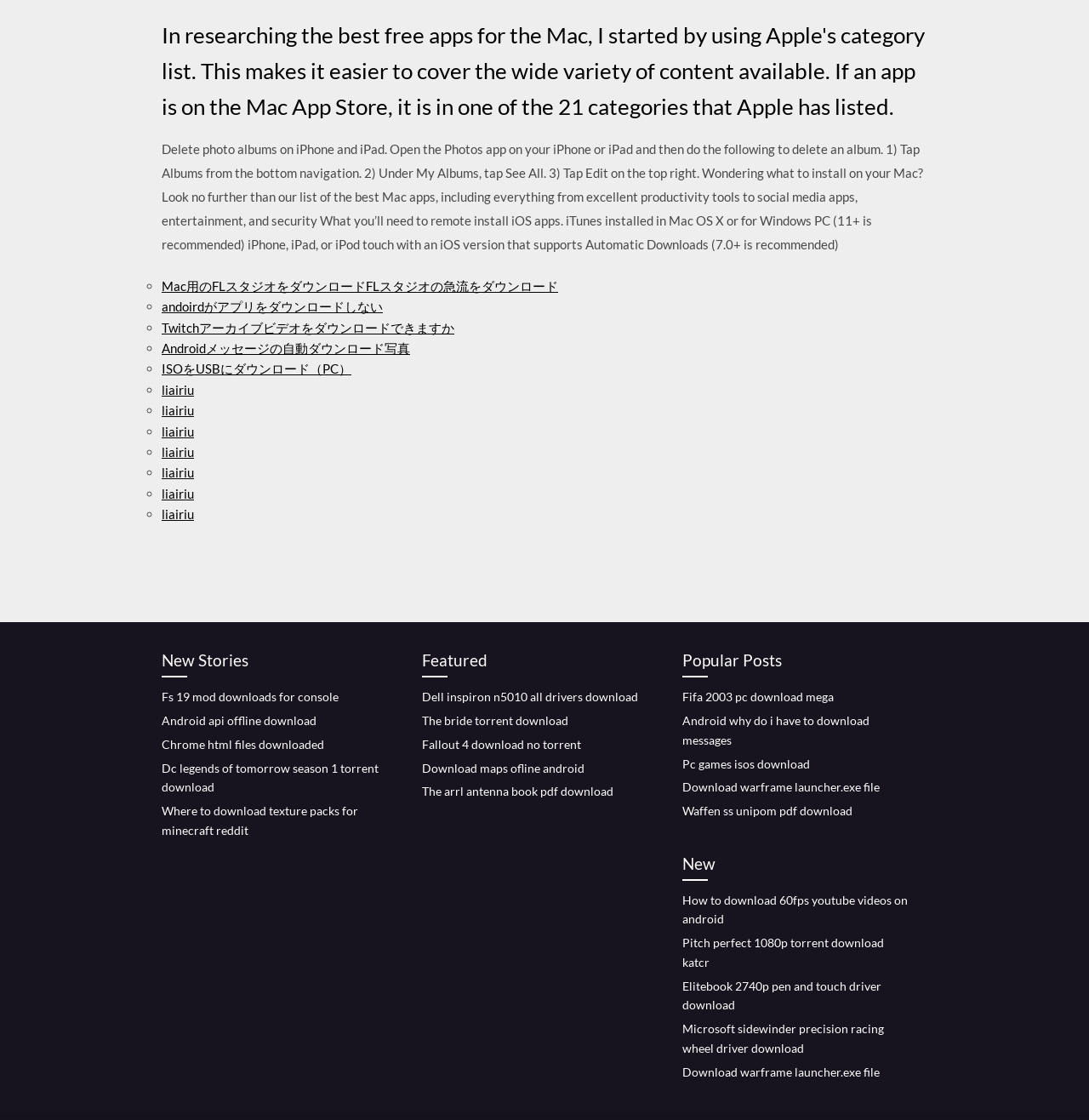Please find the bounding box coordinates of the element that needs to be clicked to perform the following instruction: "Click on the 'Libraries' link". The bounding box coordinates should be four float numbers between 0 and 1, represented as [left, top, right, bottom].

None